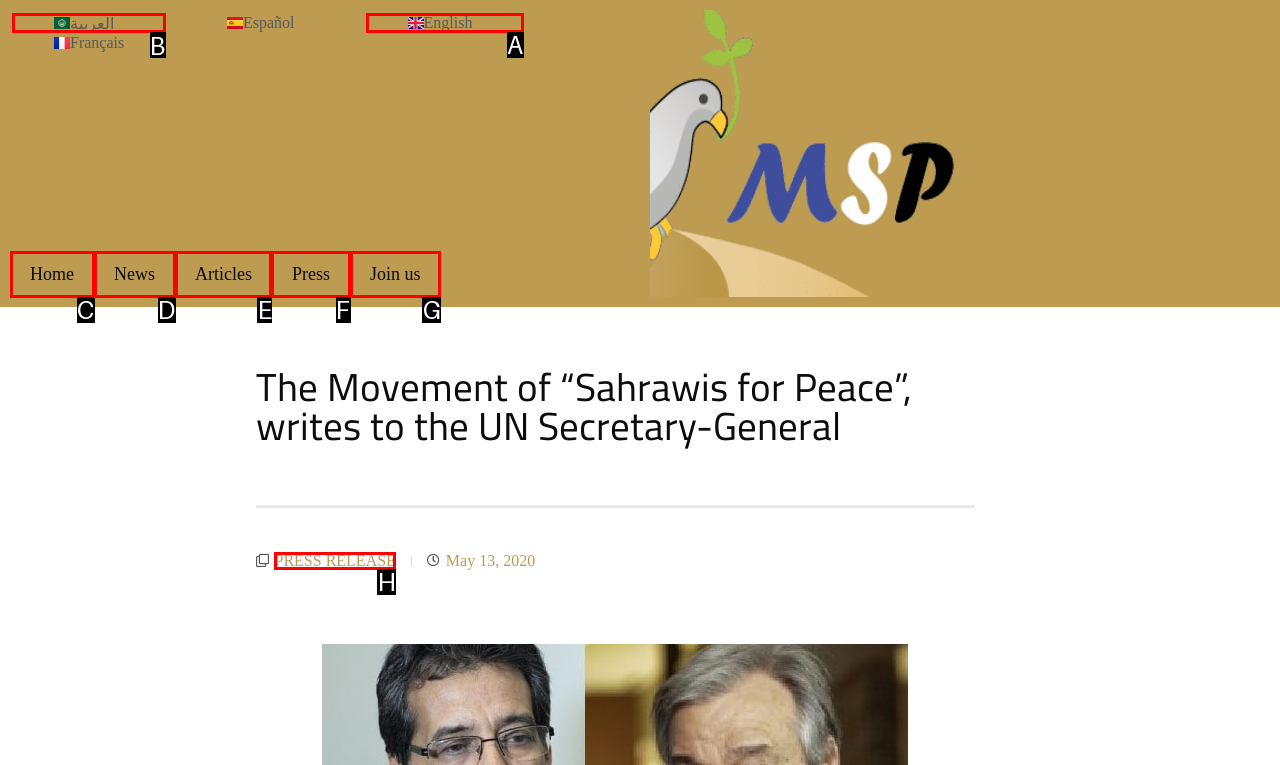Among the marked elements in the screenshot, which letter corresponds to the UI element needed for the task: Switch to Arabic language?

B